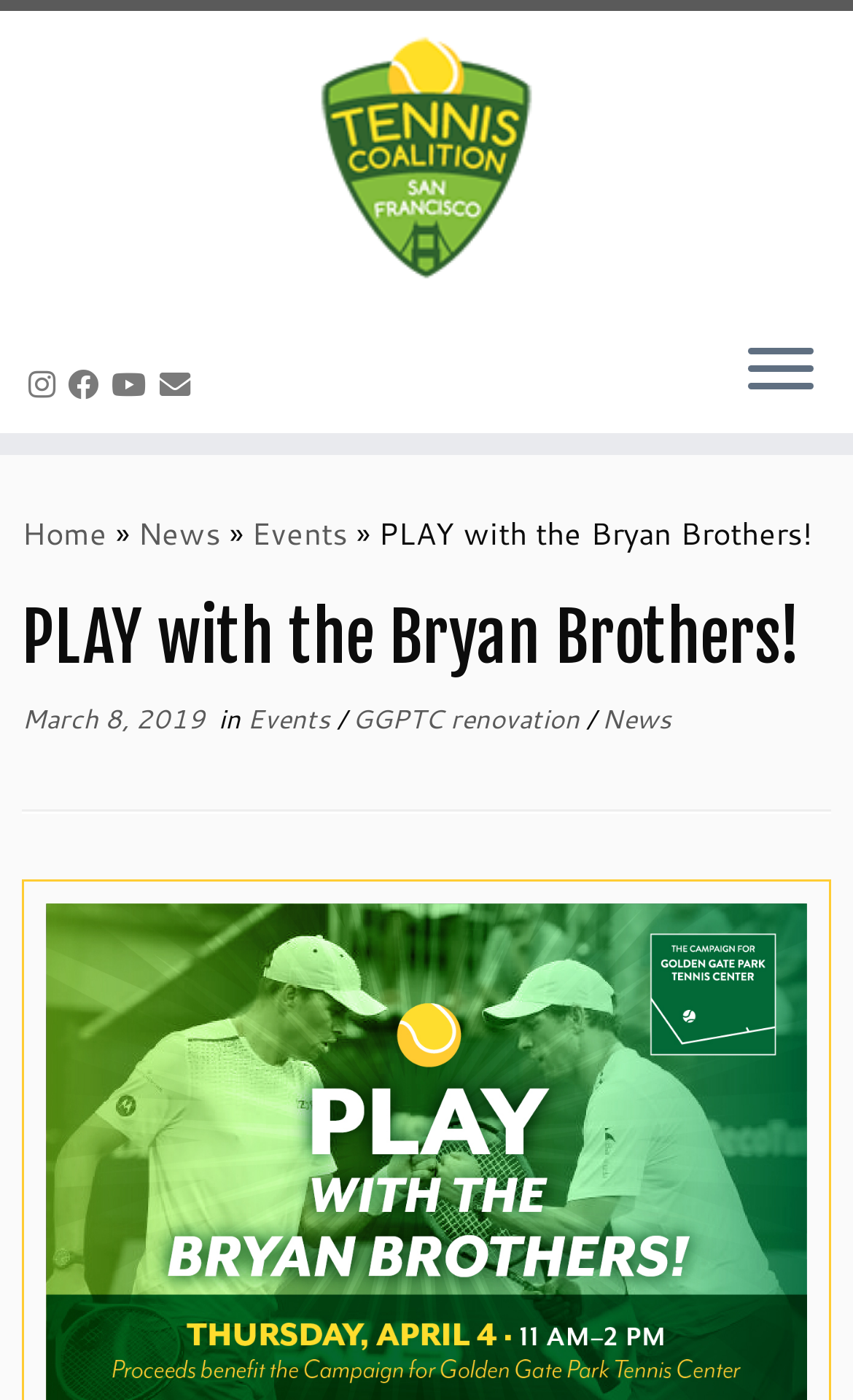Please identify the bounding box coordinates of the region to click in order to complete the task: "Read the news". The coordinates must be four float numbers between 0 and 1, specified as [left, top, right, bottom].

[0.162, 0.366, 0.259, 0.397]